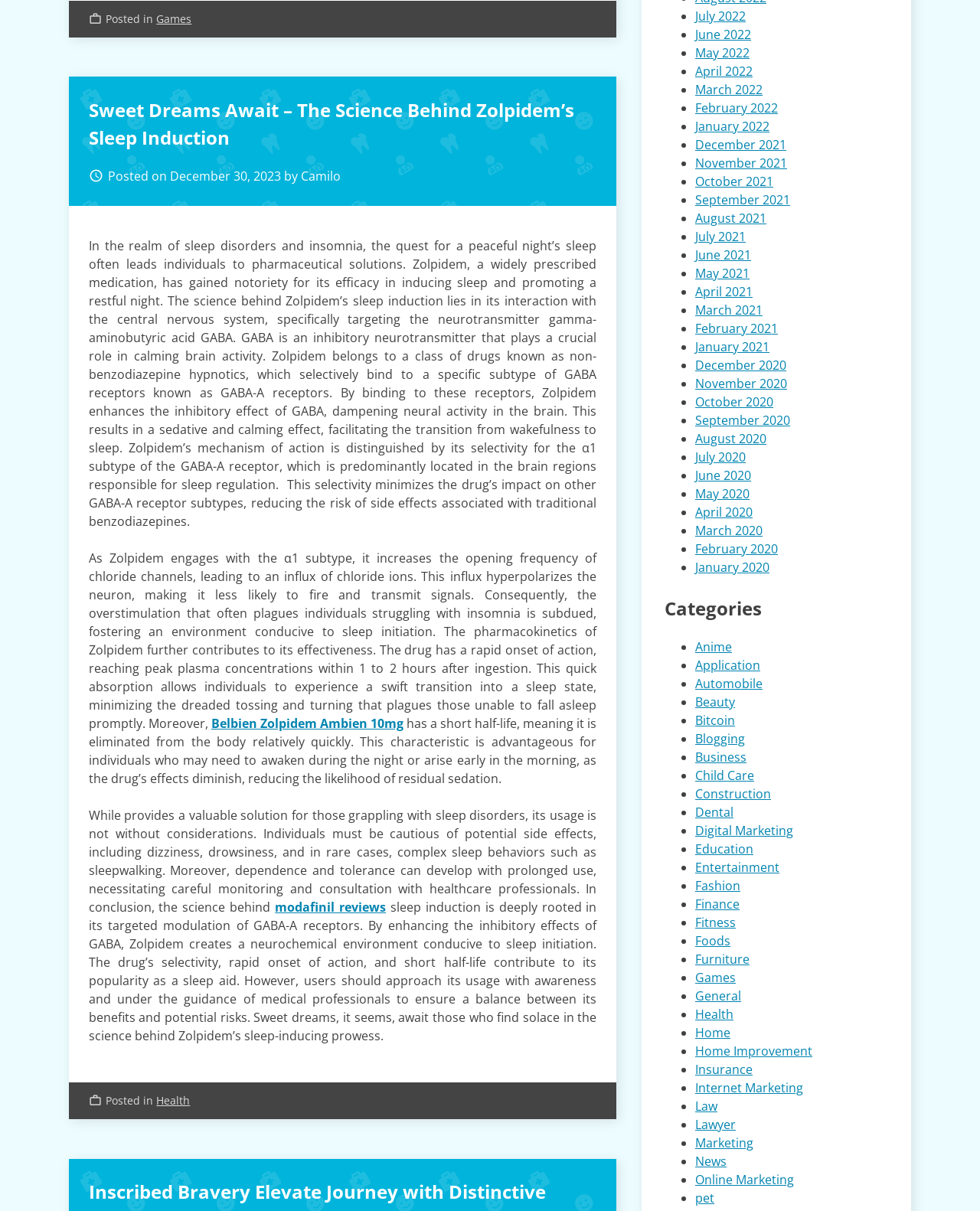Who is the author of the article?
Your answer should be a single word or phrase derived from the screenshot.

Camilo